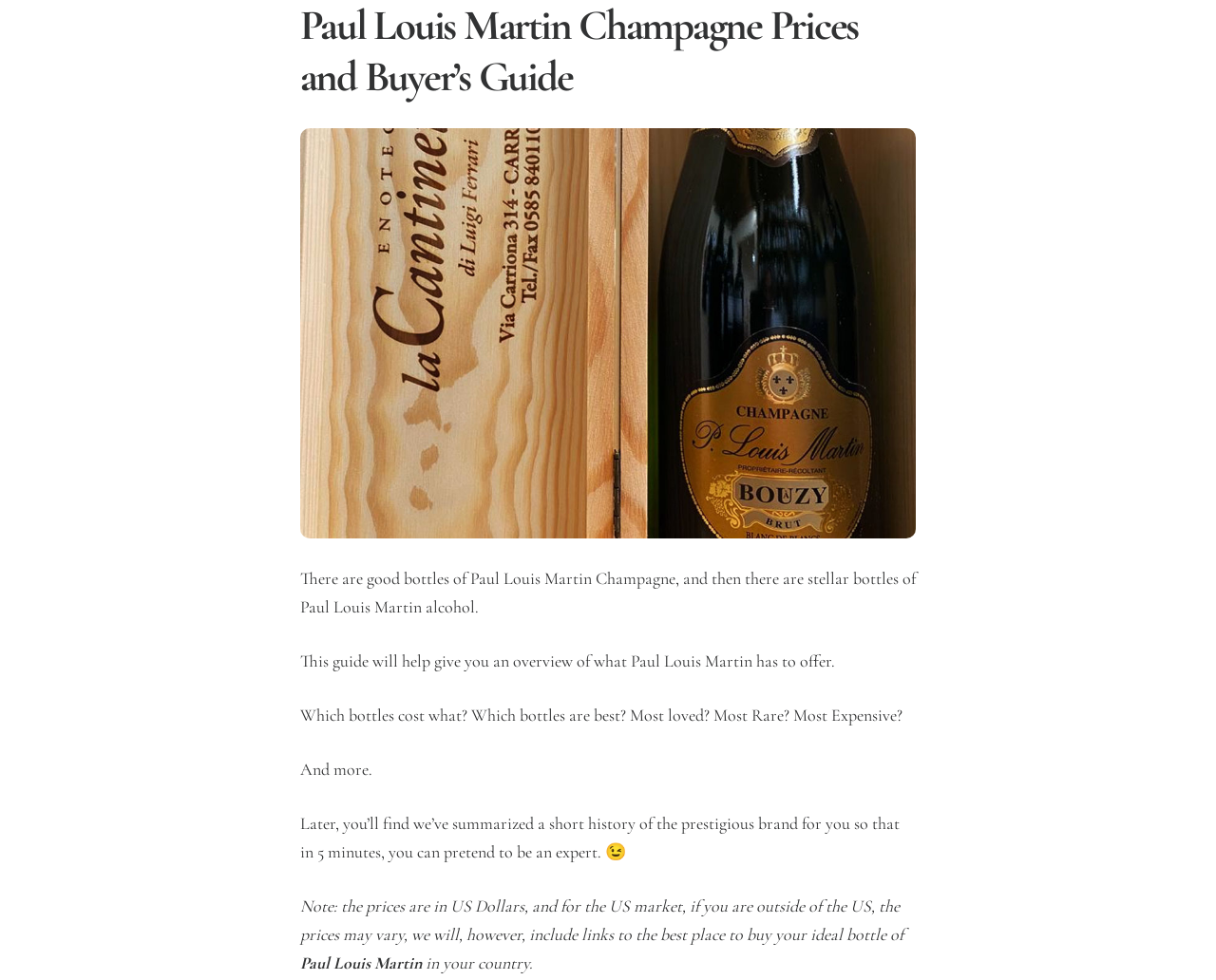What is promised at the end of the guide?
Can you offer a detailed and complete answer to this question?

The guide promises to provide a short history of the prestigious Paul Louis Martin brand, which will allow readers to pretend to be an expert in just 5 minutes.